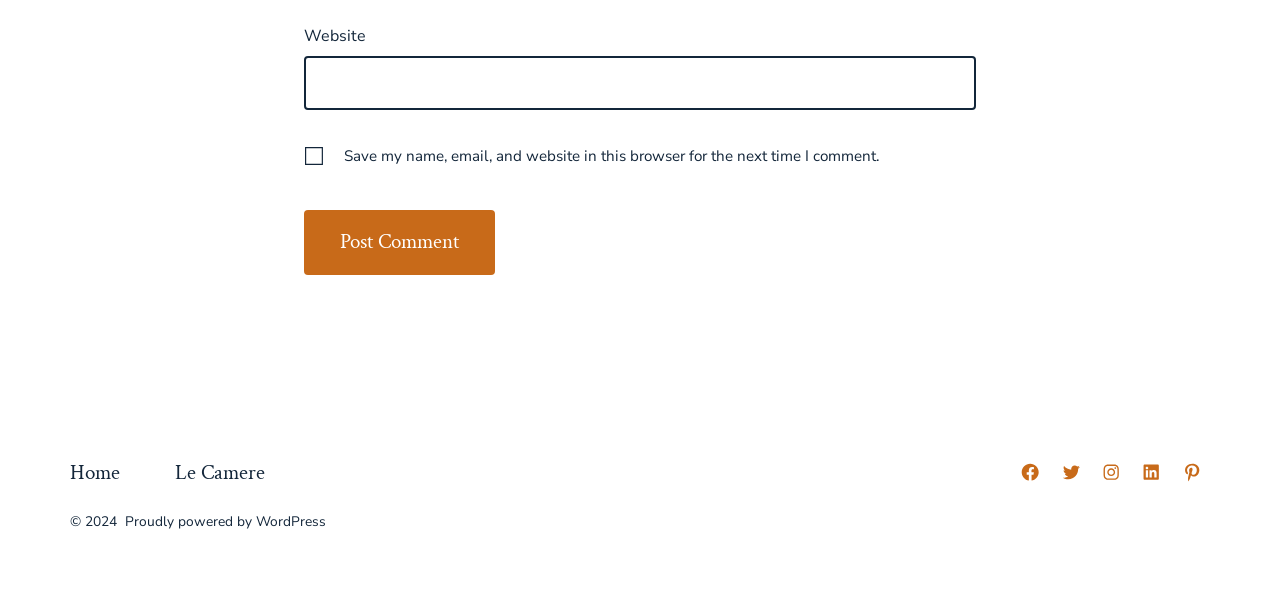Please indicate the bounding box coordinates for the clickable area to complete the following task: "Enter website". The coordinates should be specified as four float numbers between 0 and 1, i.e., [left, top, right, bottom].

[0.238, 0.094, 0.762, 0.185]